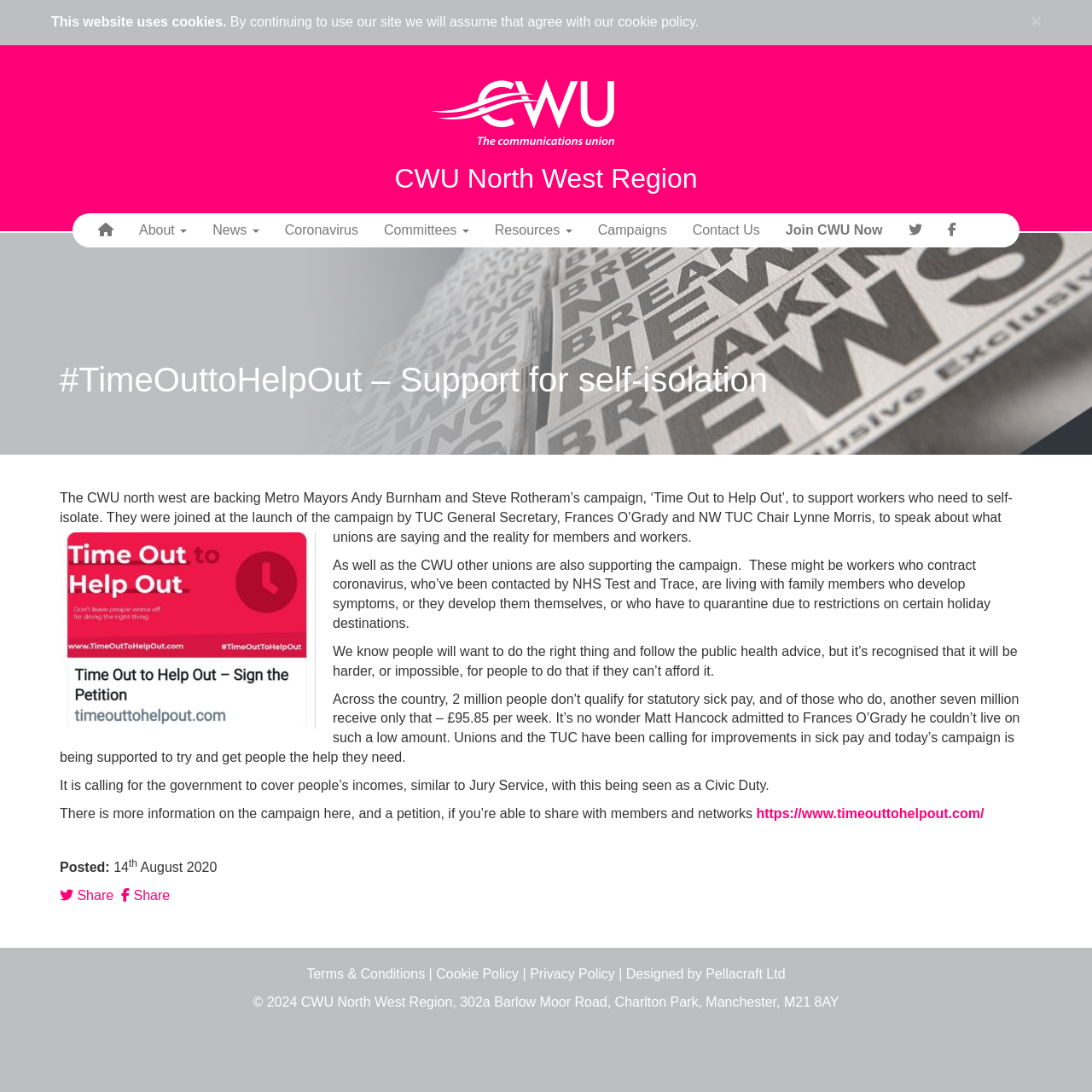Provide the bounding box for the UI element matching this description: "parent_node: CWU North West Region".

[0.395, 0.095, 0.605, 0.108]